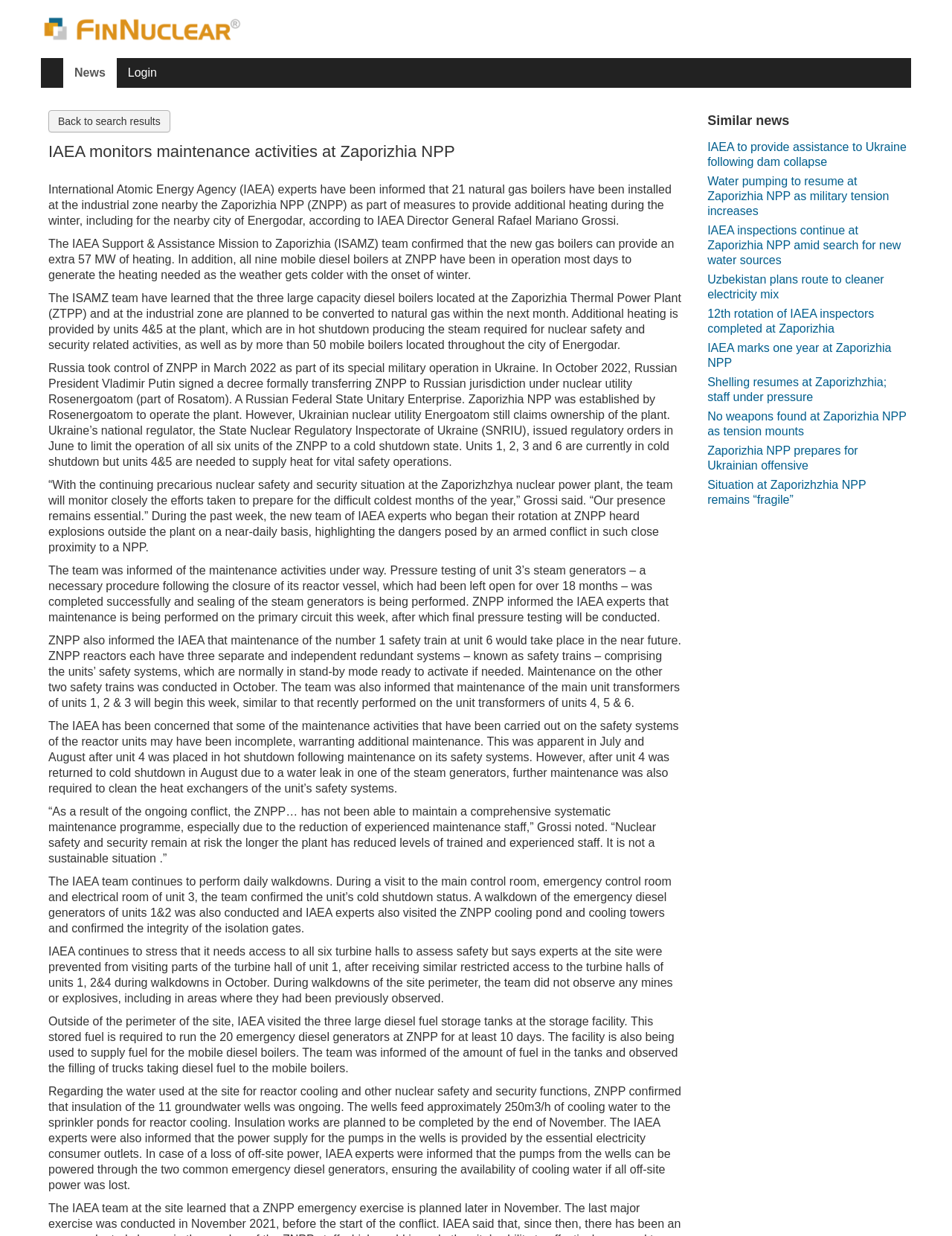Answer the question below with a single word or a brief phrase: 
How many mobile diesel boilers are located throughout the city of Energodar?

more than 50